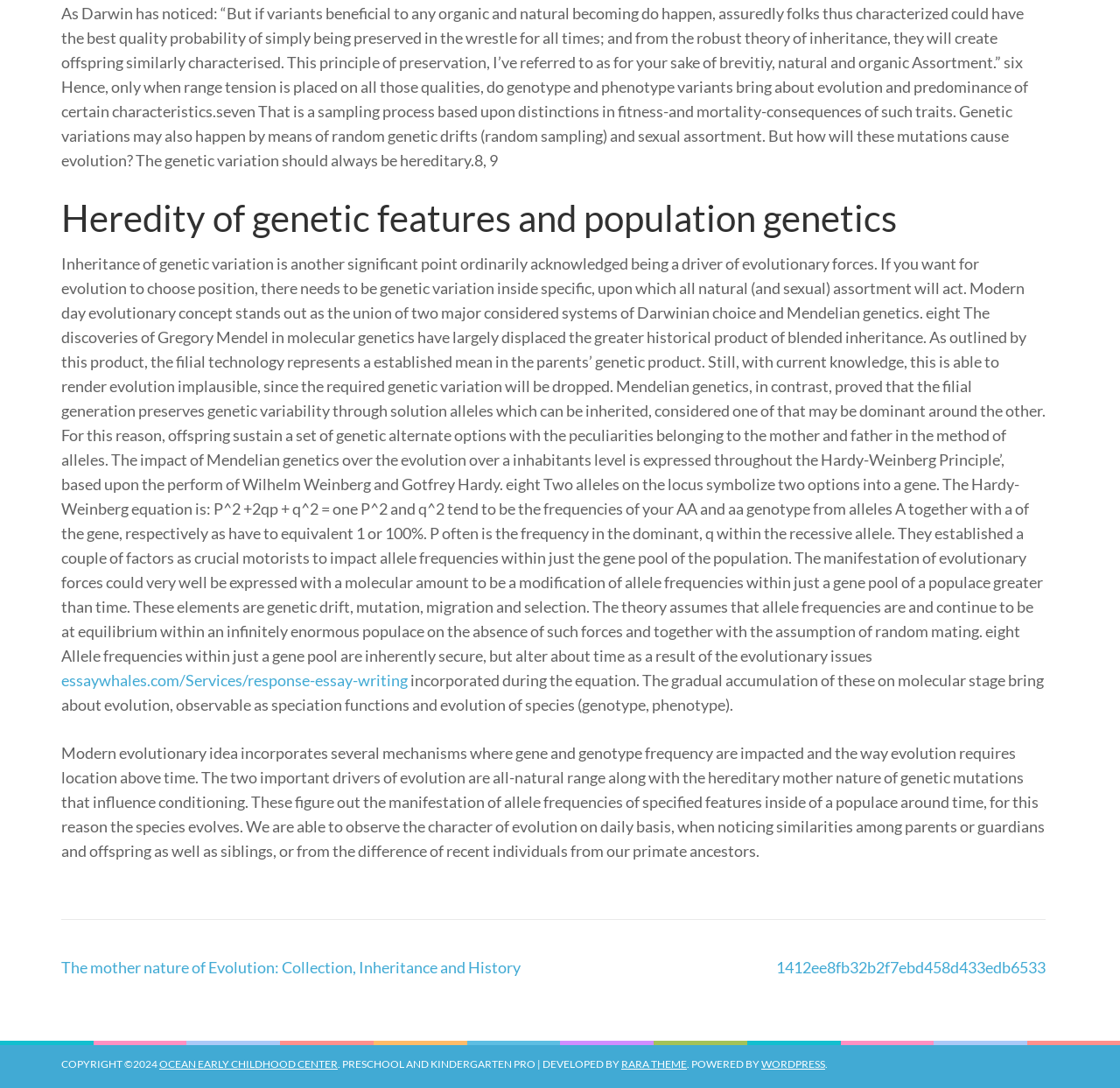Carefully examine the image and provide an in-depth answer to the question: What is the copyright year mentioned at the bottom of the webpage?

The copyright year mentioned at the bottom of the webpage is 2024, as indicated by the text 'COPYRIGHT ©2024'.